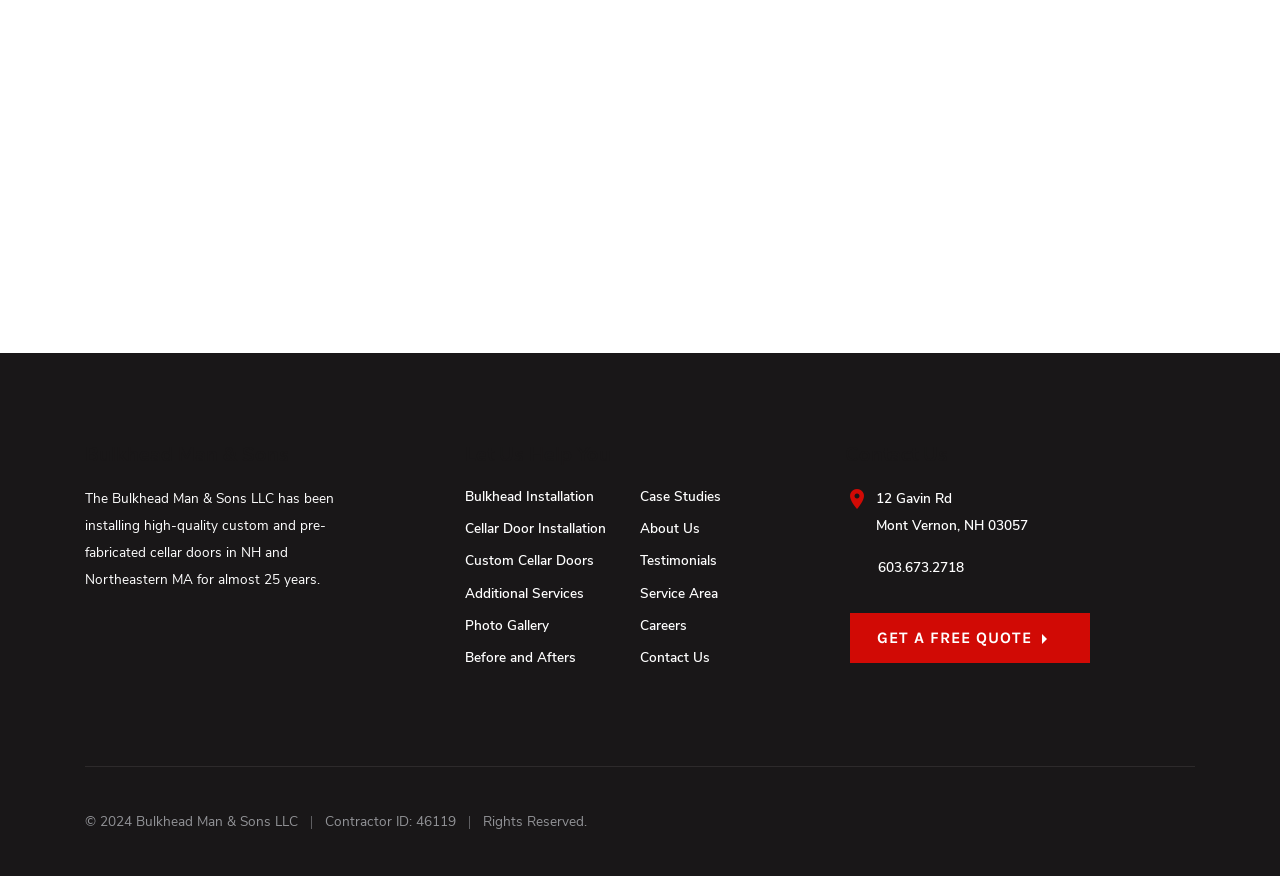Determine the bounding box coordinates of the region that needs to be clicked to achieve the task: "Click on ALL CITIES".

[0.117, 0.359, 0.247, 0.414]